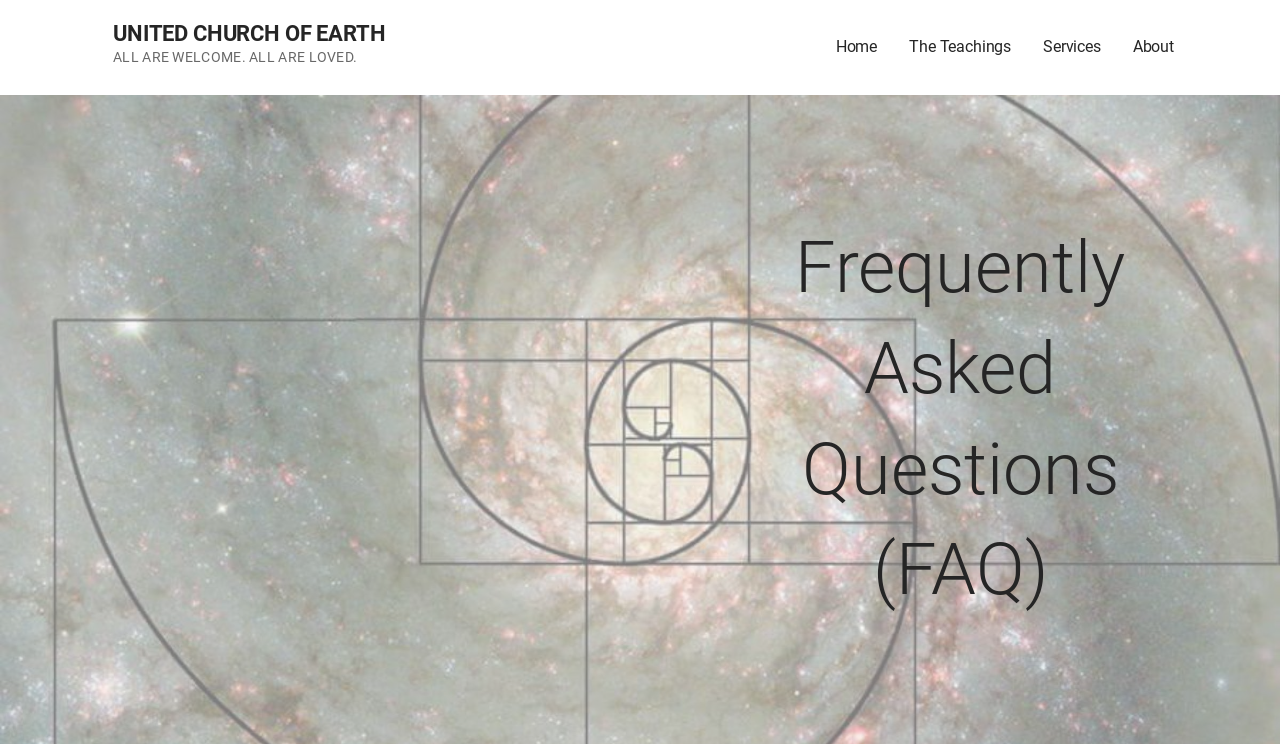What is the name of the church?
Give a one-word or short-phrase answer derived from the screenshot.

United Church of Earth